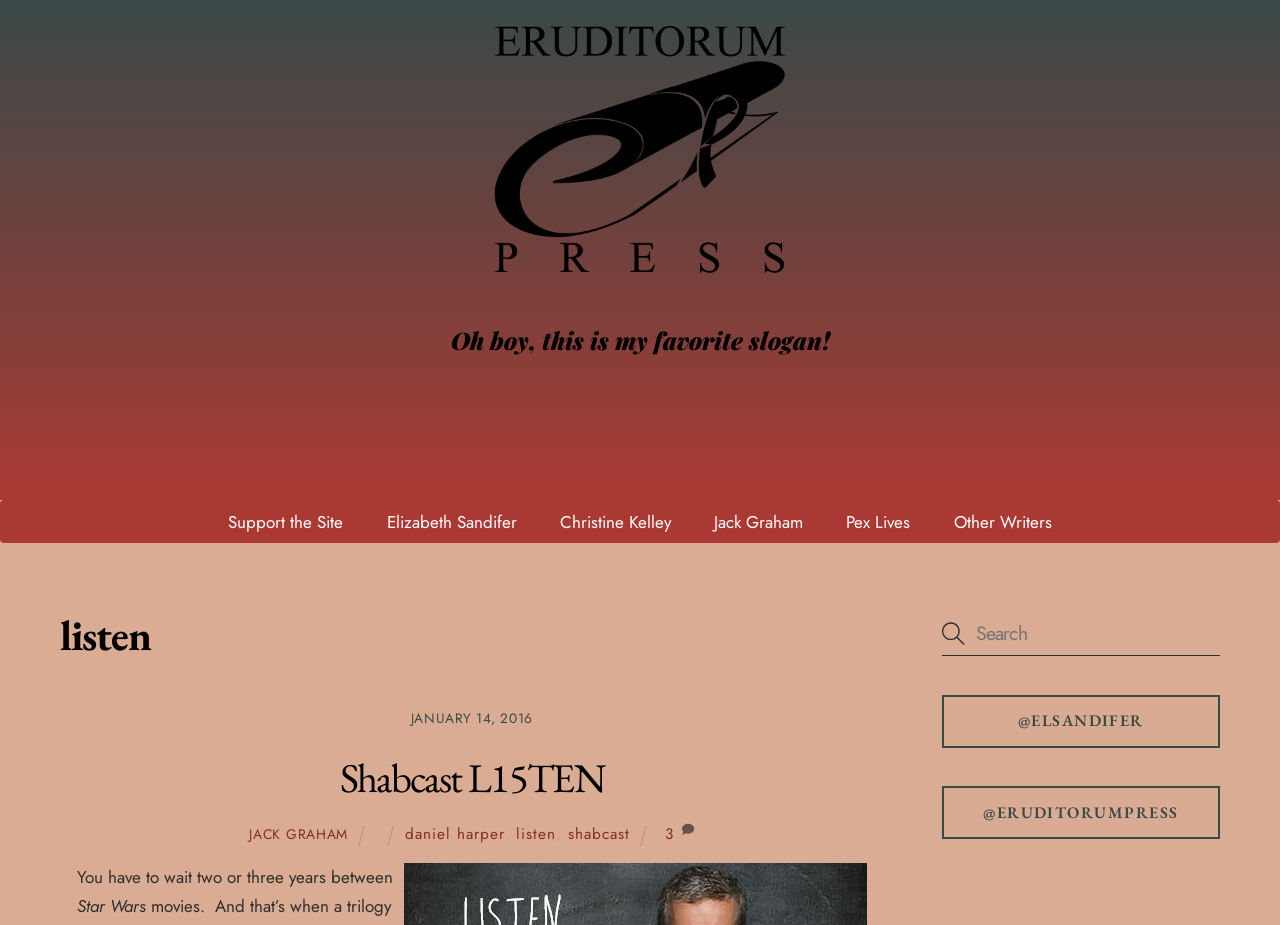Locate the coordinates of the bounding box for the clickable region that fulfills this instruction: "Call the phone number".

None